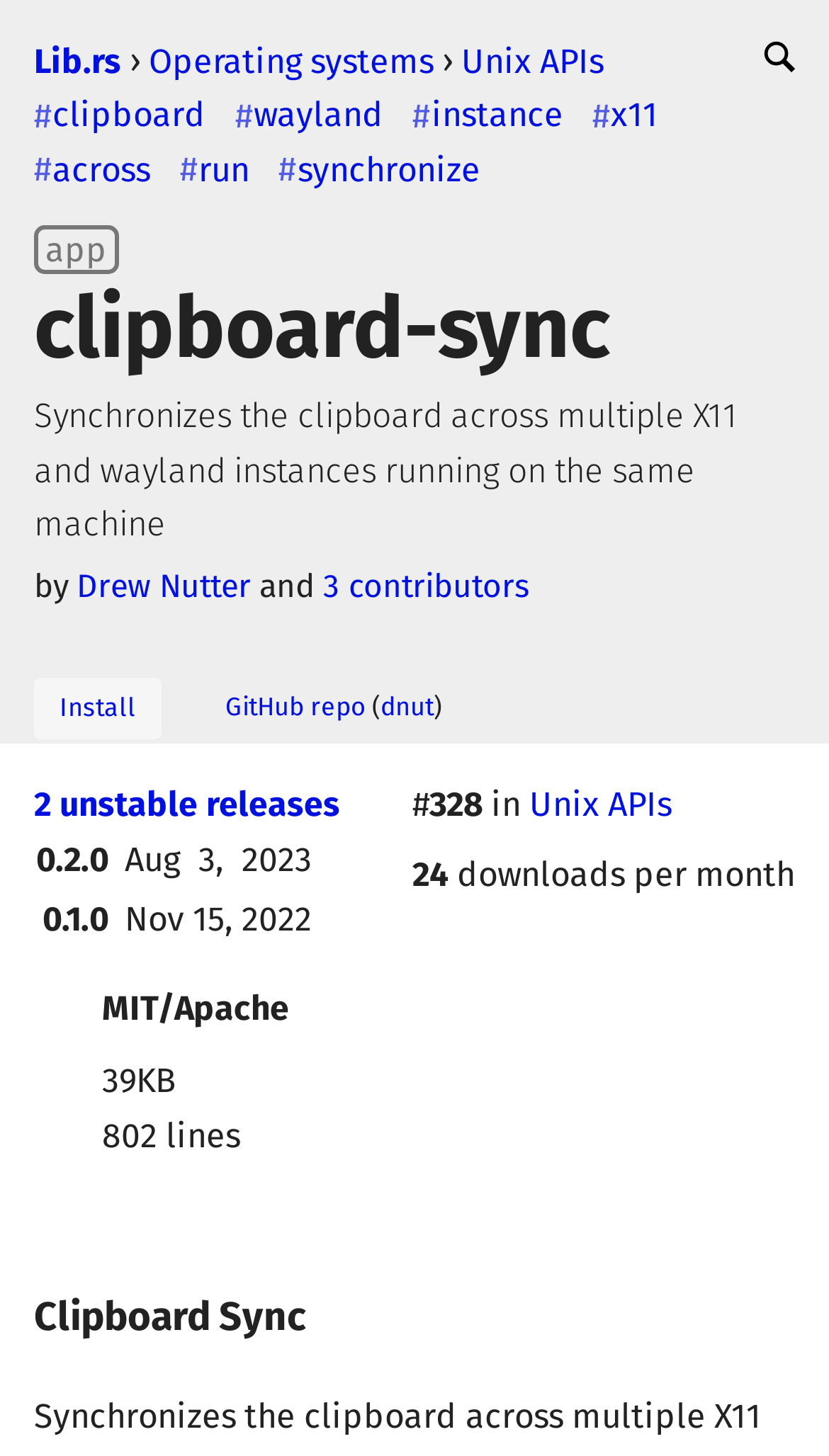What is the size of the tarball?
Based on the visual content, answer with a single word or a brief phrase.

25KB